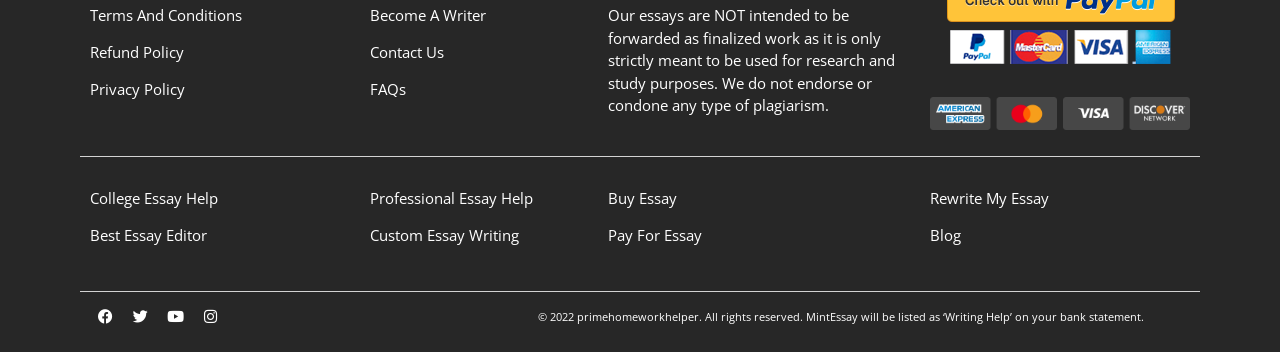What are the three columns of services offered?
Please look at the screenshot and answer using one word or phrase.

Essay Help, Essay Editing, Essay Writing